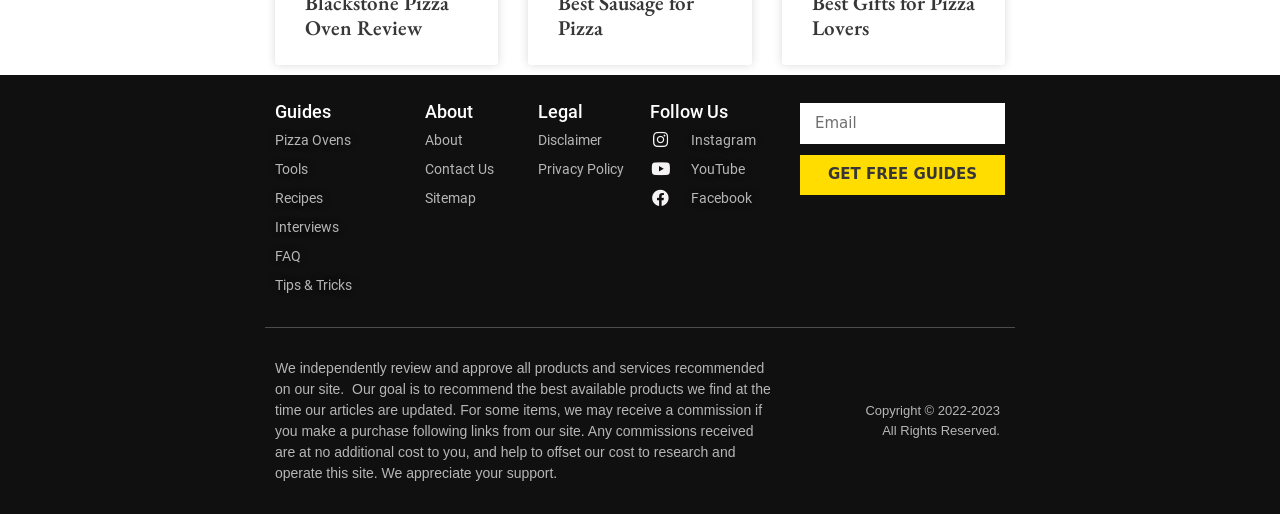Please determine the bounding box coordinates for the element that should be clicked to follow these instructions: "Enter email address".

[0.625, 0.2, 0.785, 0.28]